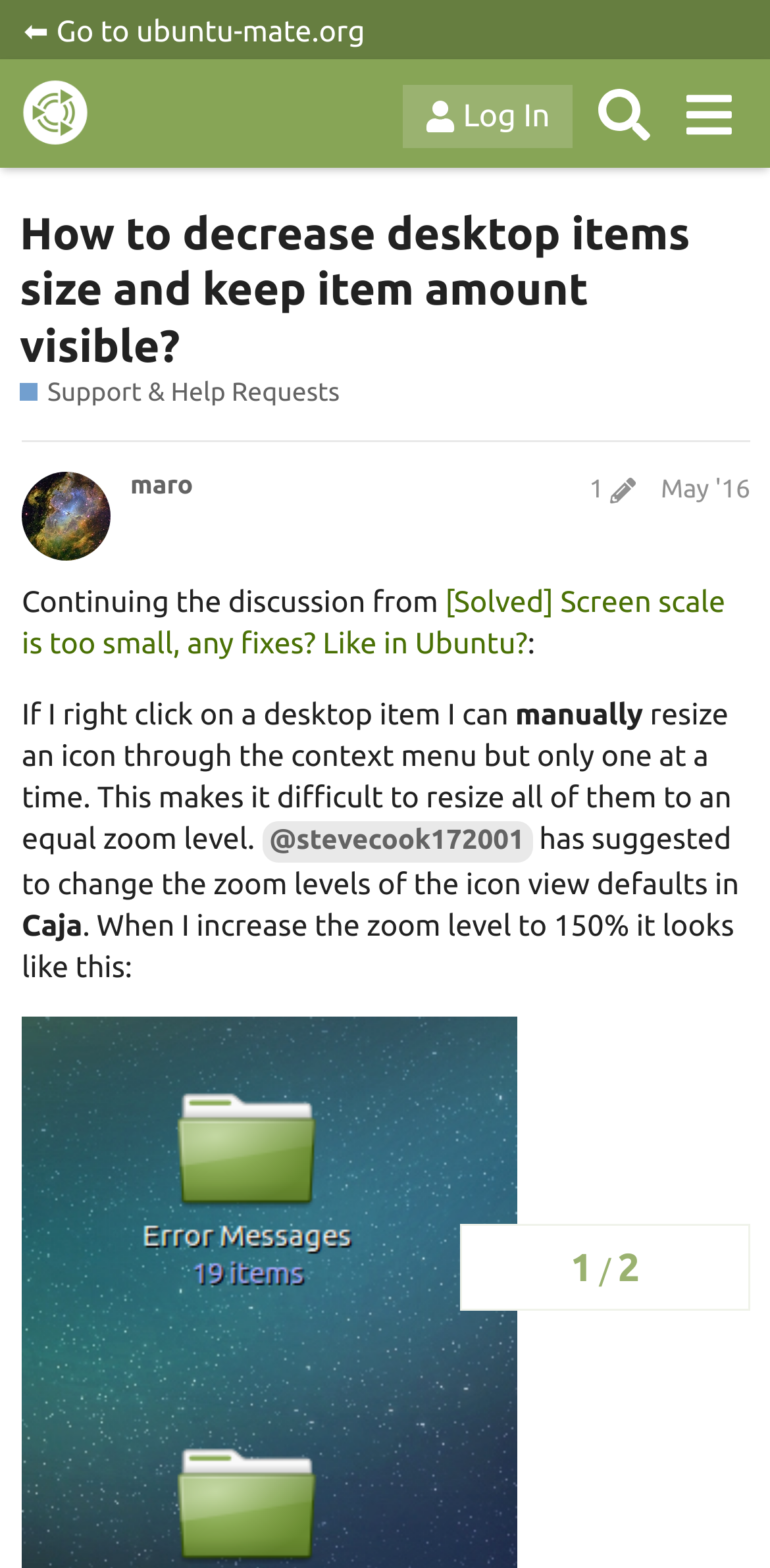Please identify the bounding box coordinates of the clickable area that will fulfill the following instruction: "Go to ubuntu-mate.org". The coordinates should be in the format of four float numbers between 0 and 1, i.e., [left, top, right, bottom].

[0.005, 0.006, 0.499, 0.032]